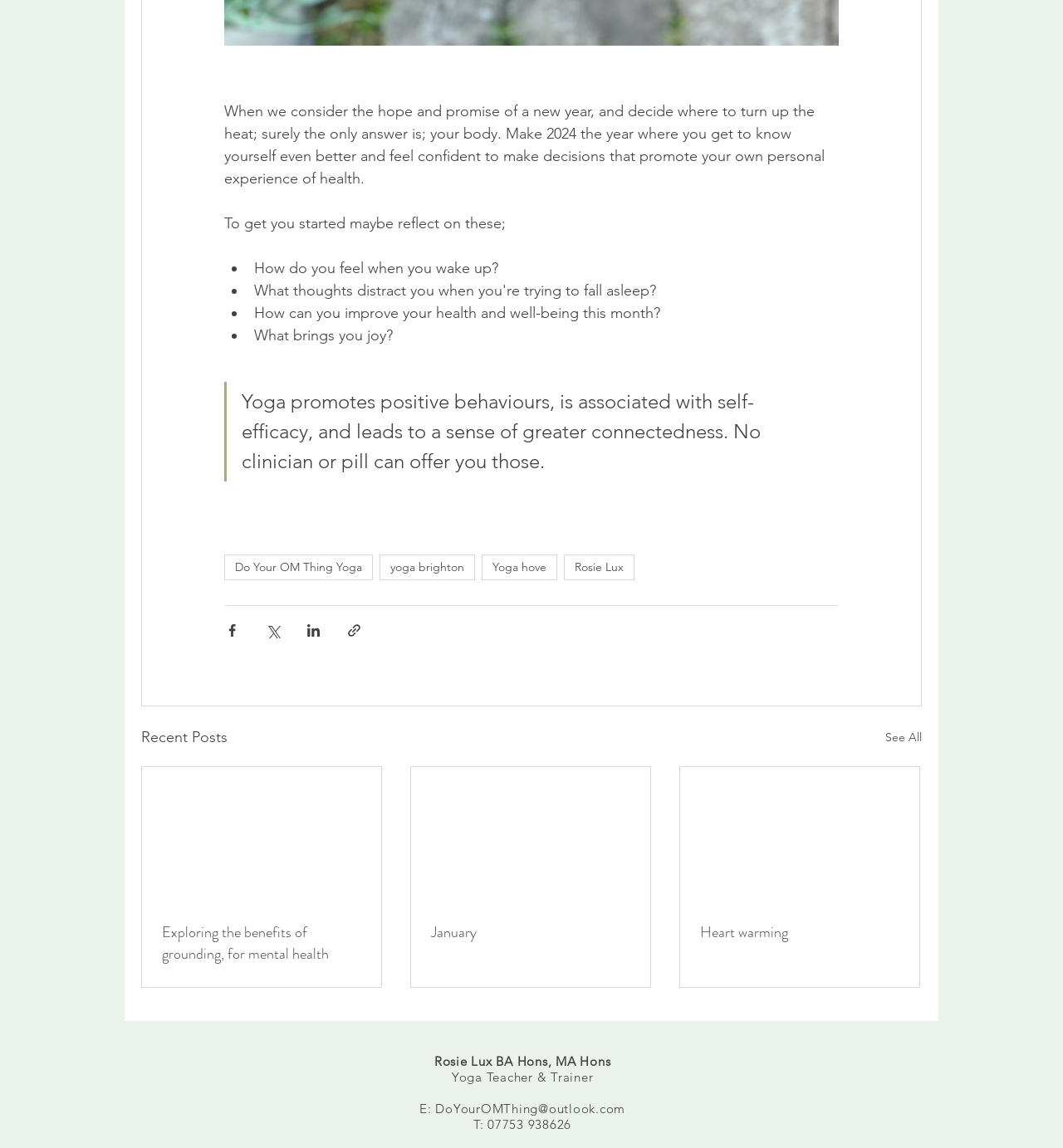Extract the bounding box coordinates for the UI element described as: "Case studies / References".

None